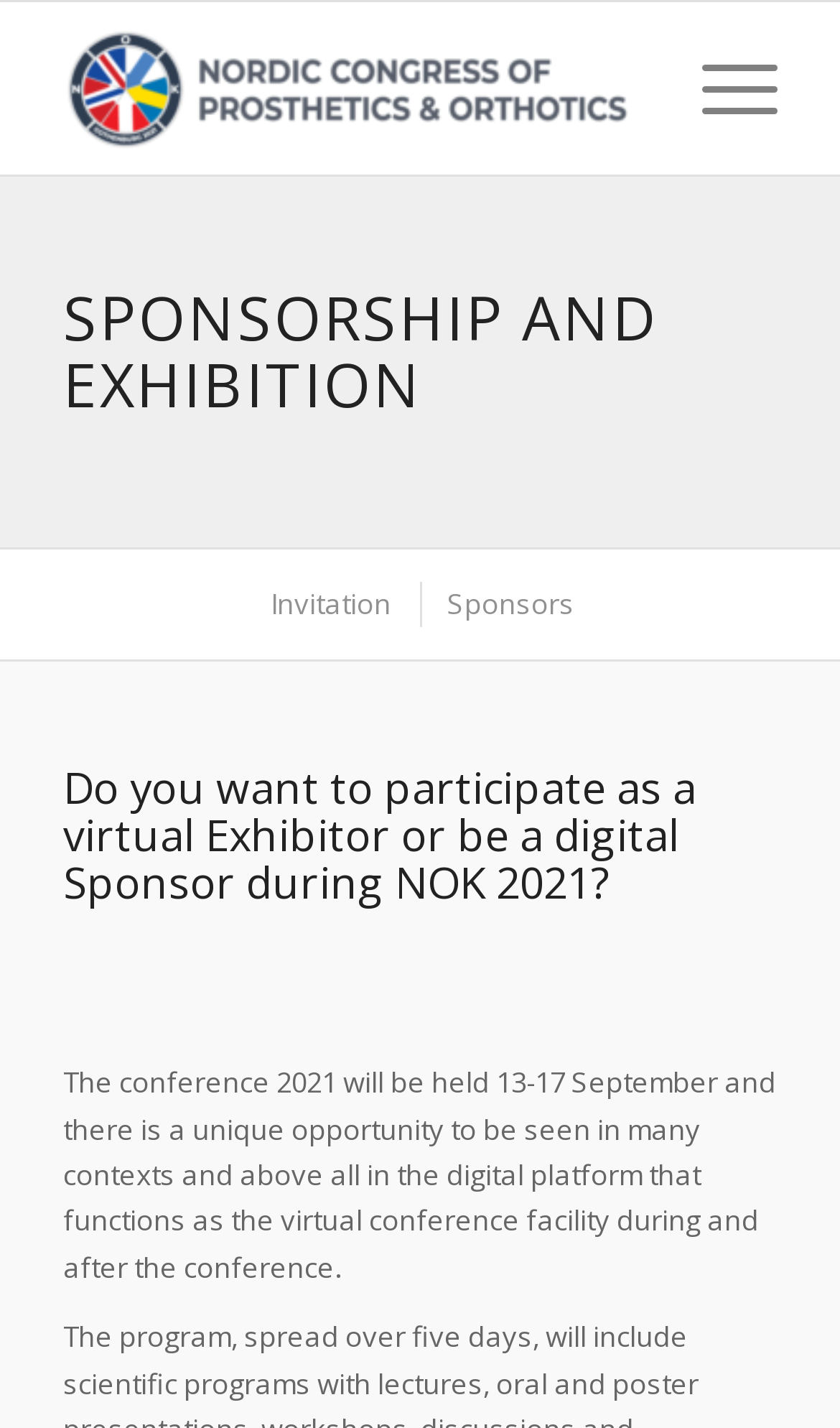What is the theme of the webpage?
Based on the screenshot, provide a one-word or short-phrase response.

Sponsorship and Exhibition